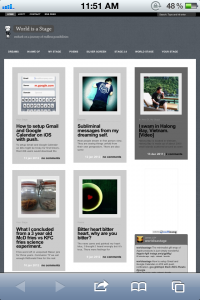What is the dominant color scheme of the webpage?
Look at the screenshot and respond with one word or a short phrase.

Monochrome